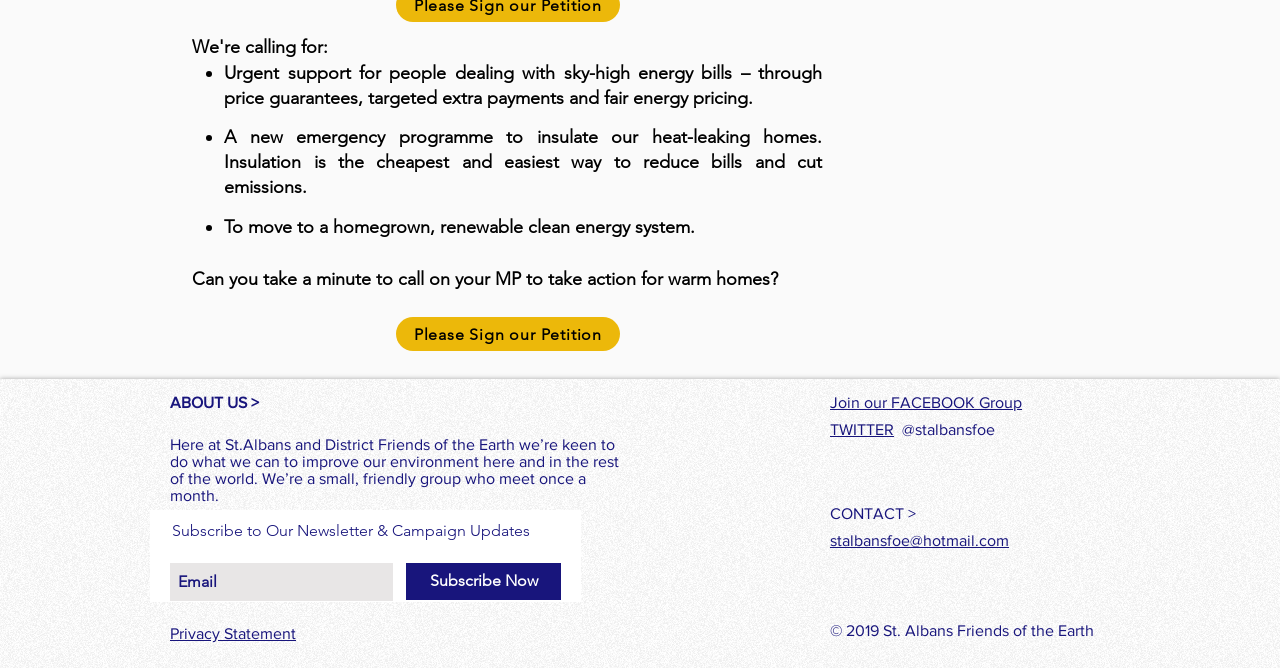What is the 'Slideshow' region used for?
Kindly give a detailed and elaborate answer to the question.

The 'Slideshow' region contains a textbox for email input, a 'Subscribe Now' button, and text 'Subscribe to Our Newsletter & Campaign Updates', indicating that this region is used for subscribing to newsletters and campaign updates.